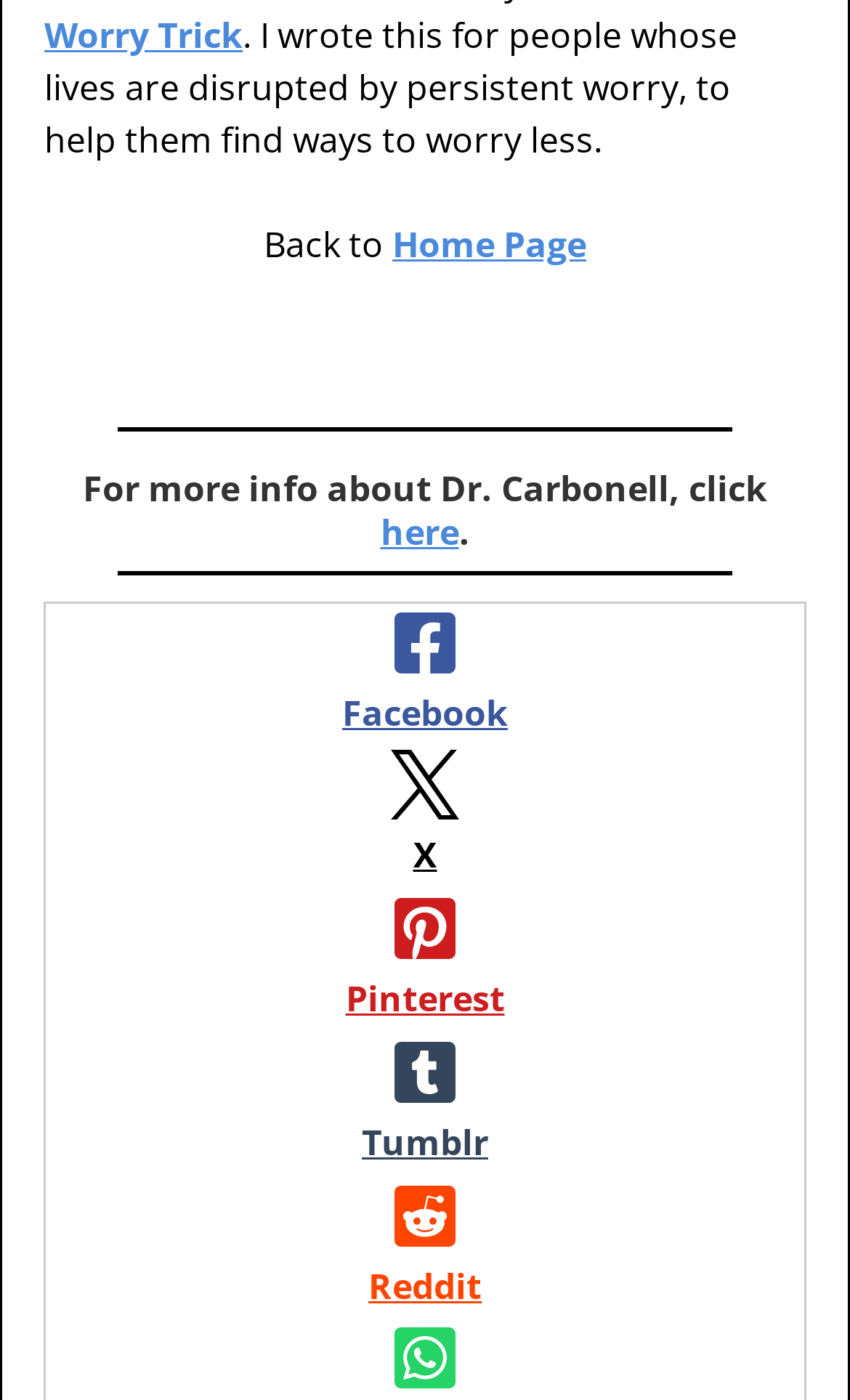Show the bounding box coordinates for the HTML element as described: "Tumblr".

[0.055, 0.738, 0.945, 0.84]